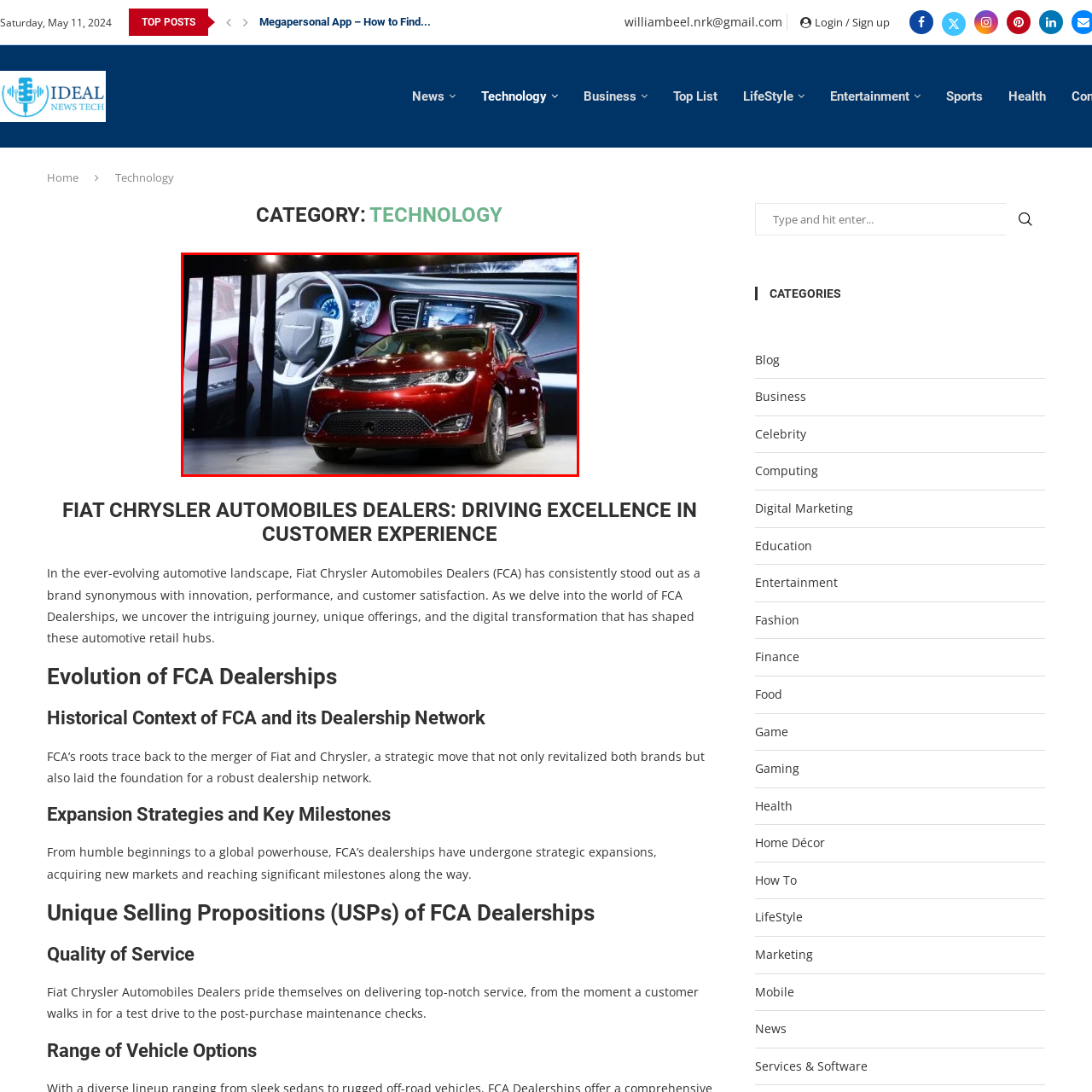Inspect the area within the red bounding box and elaborate on the following question with a detailed answer using the image as your reference: What does the Chrysler brand emphasize?

The caption states that the visual representation emphasizes the combination of innovation and luxury that the Chrysler brand embodies, reflecting its commitment to excellence in customer experience and automotive advancement.